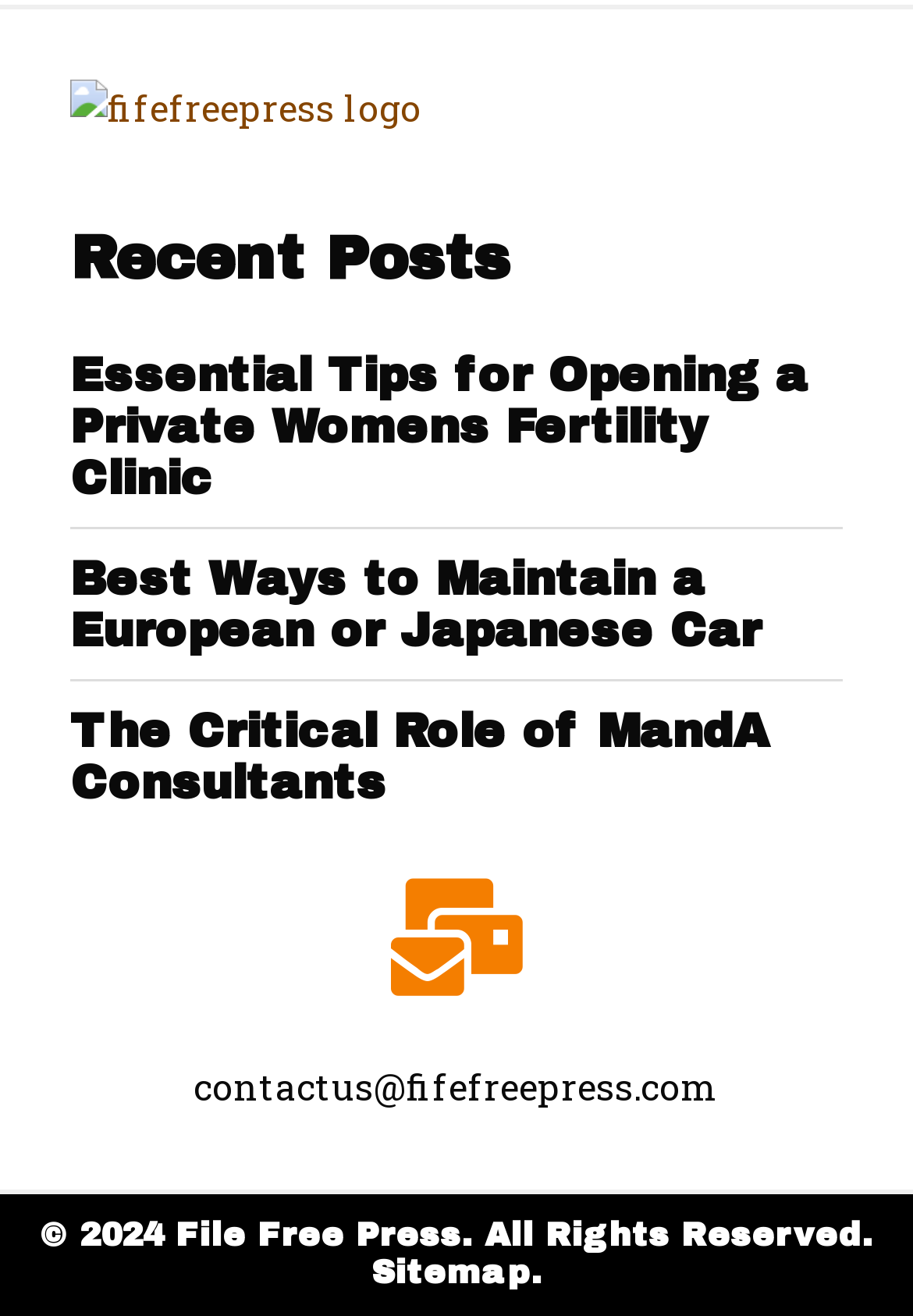Please provide a short answer using a single word or phrase for the question:
How to contact the website?

contactus@fifefreepress.com